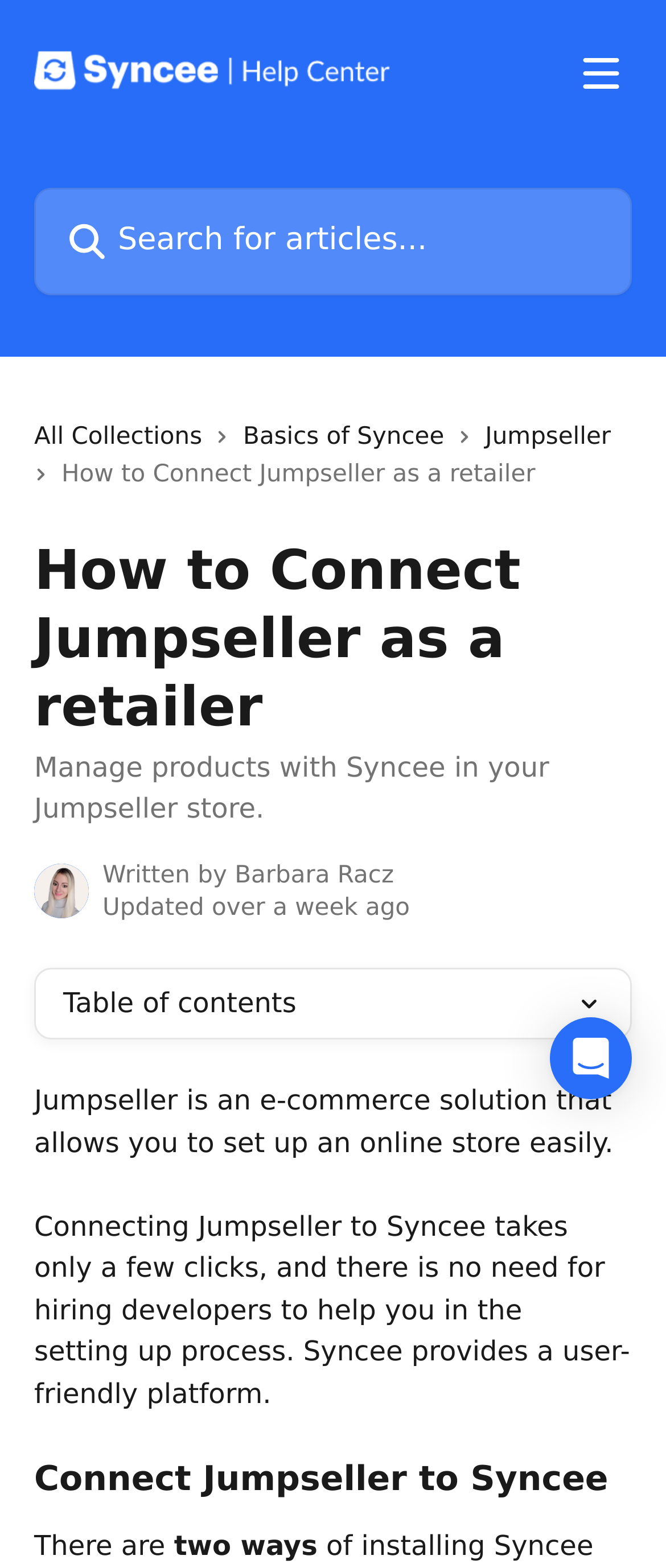Provide the bounding box coordinates for the UI element that is described by this text: "Jumpseller". The coordinates should be in the form of four float numbers between 0 and 1: [left, top, right, bottom].

[0.728, 0.266, 0.938, 0.291]